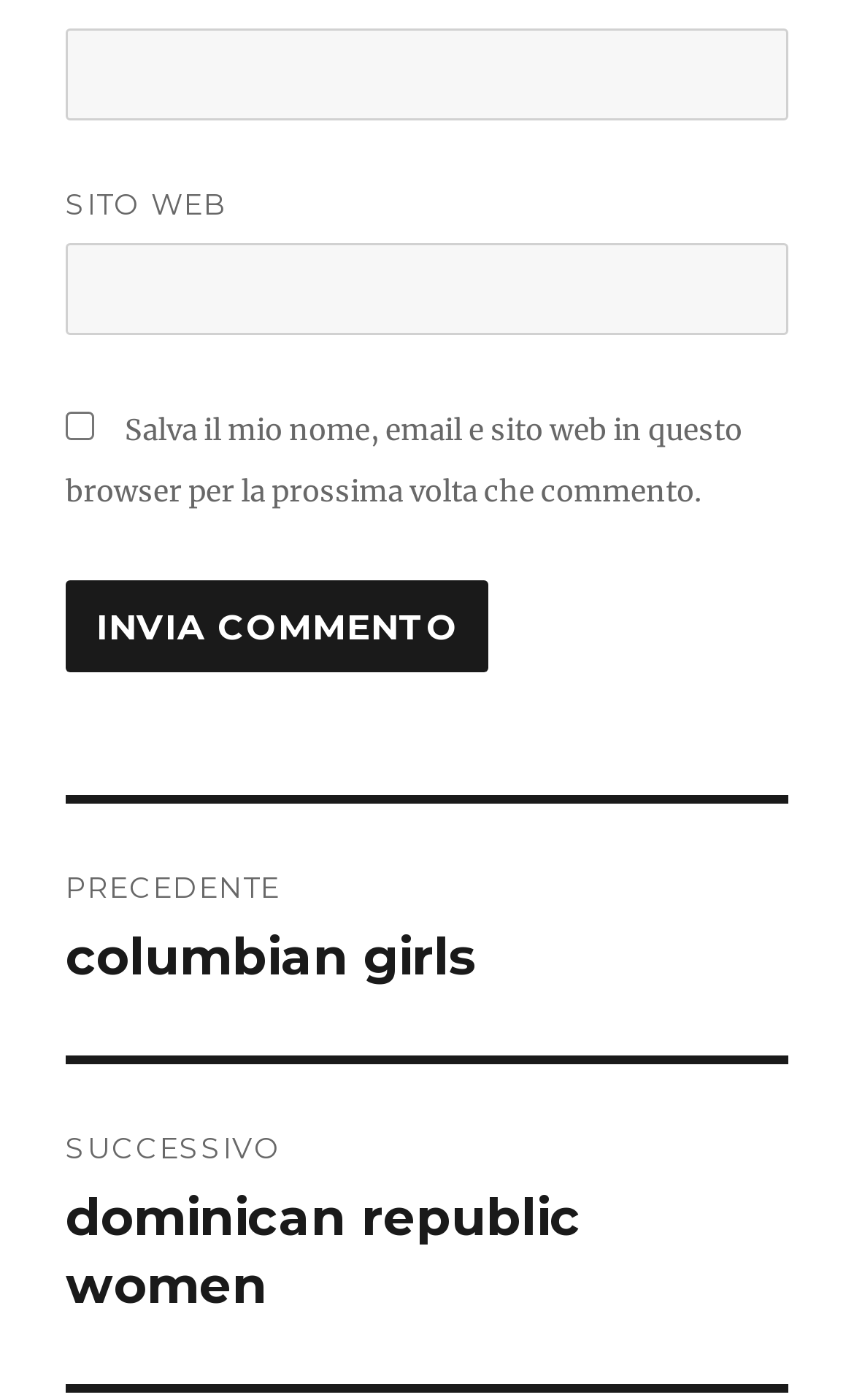For the element described, predict the bounding box coordinates as (top-left x, top-left y, bottom-right x, bottom-right y). All values should be between 0 and 1. Element description: parent_node: SITO WEB name="url"

[0.077, 0.174, 0.923, 0.24]